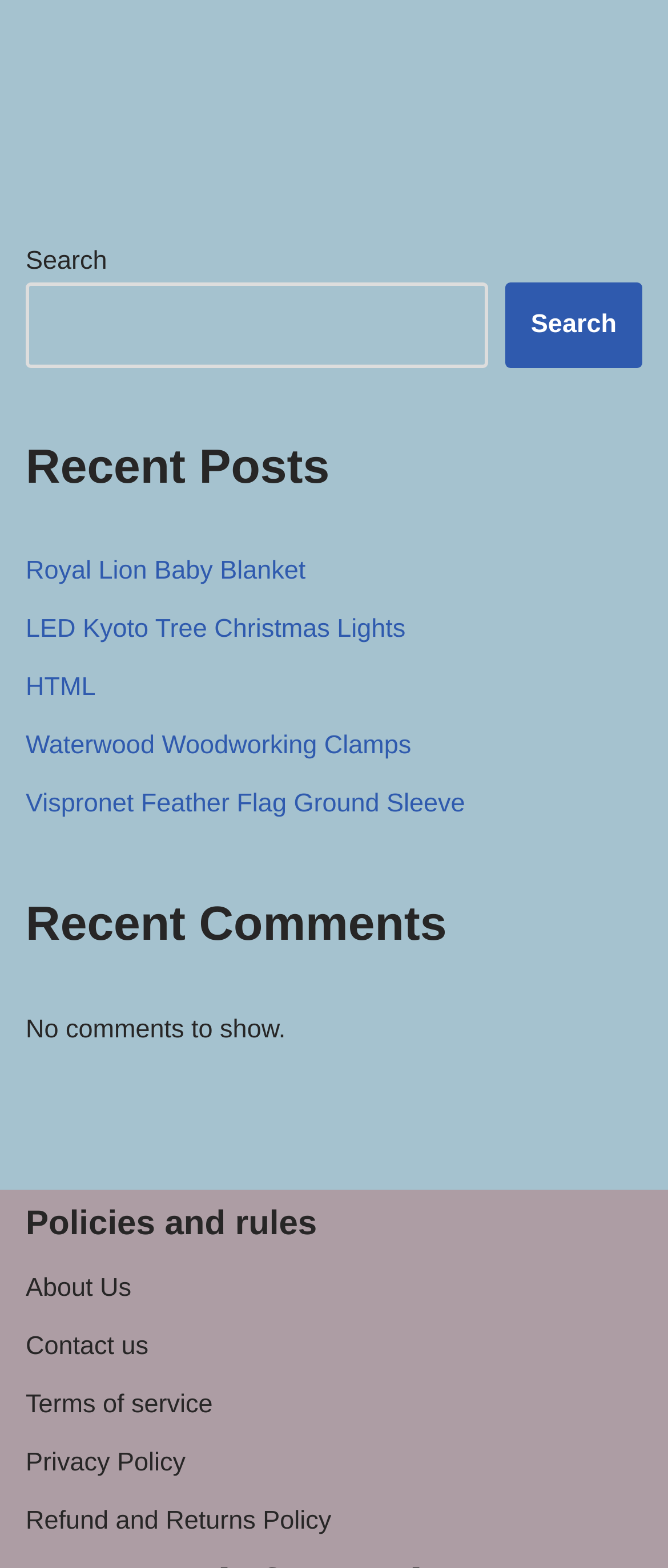What is the text of the first link under Recent Posts?
Look at the image and provide a short answer using one word or a phrase.

Royal Lion Baby Blanket